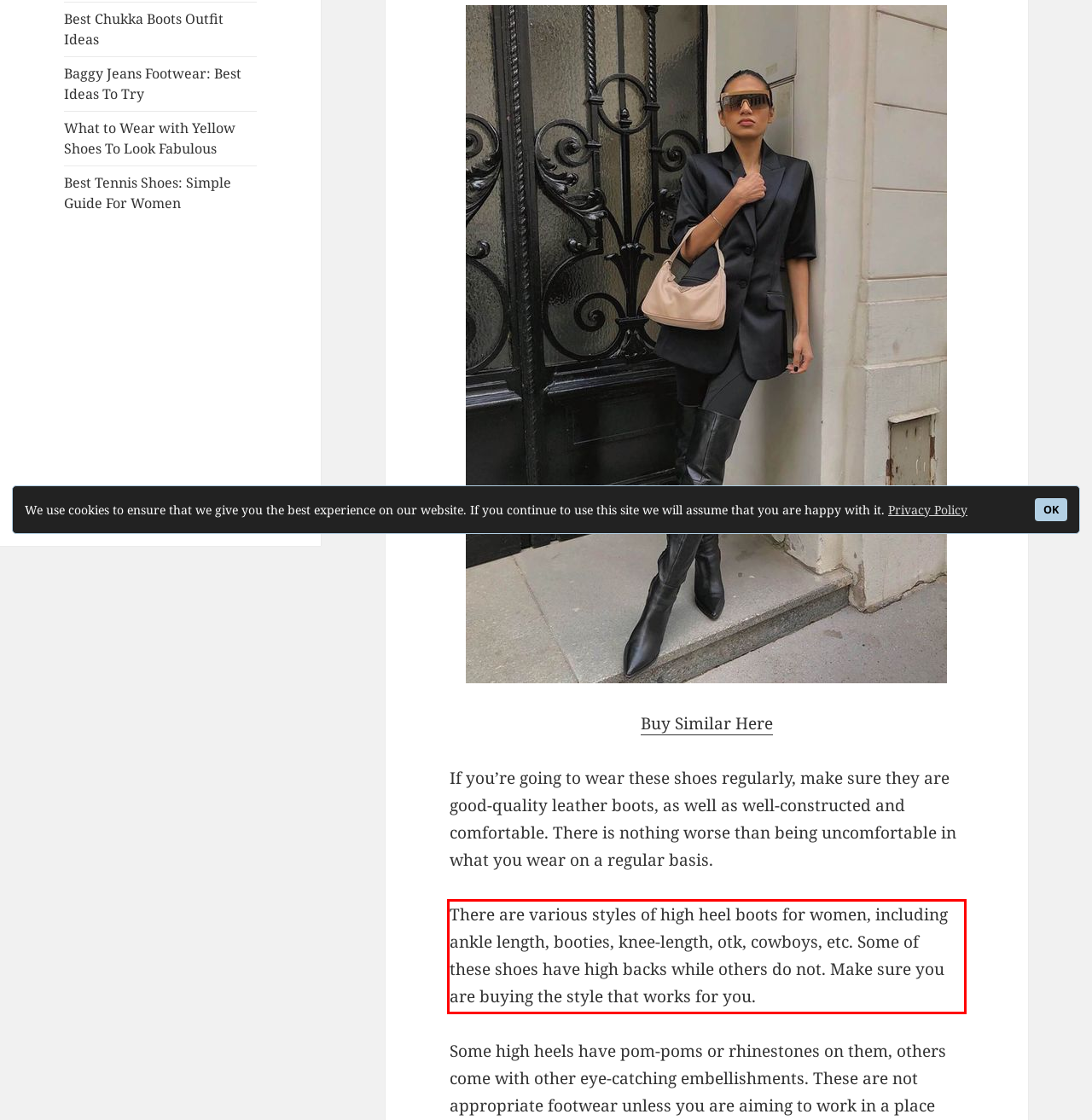Extract and provide the text found inside the red rectangle in the screenshot of the webpage.

There are various styles of high heel boots for women, including ankle length, booties, knee-length, otk, cowboys, etc. Some of these shoes have high backs while others do not. Make sure you are buying the style that works for you.